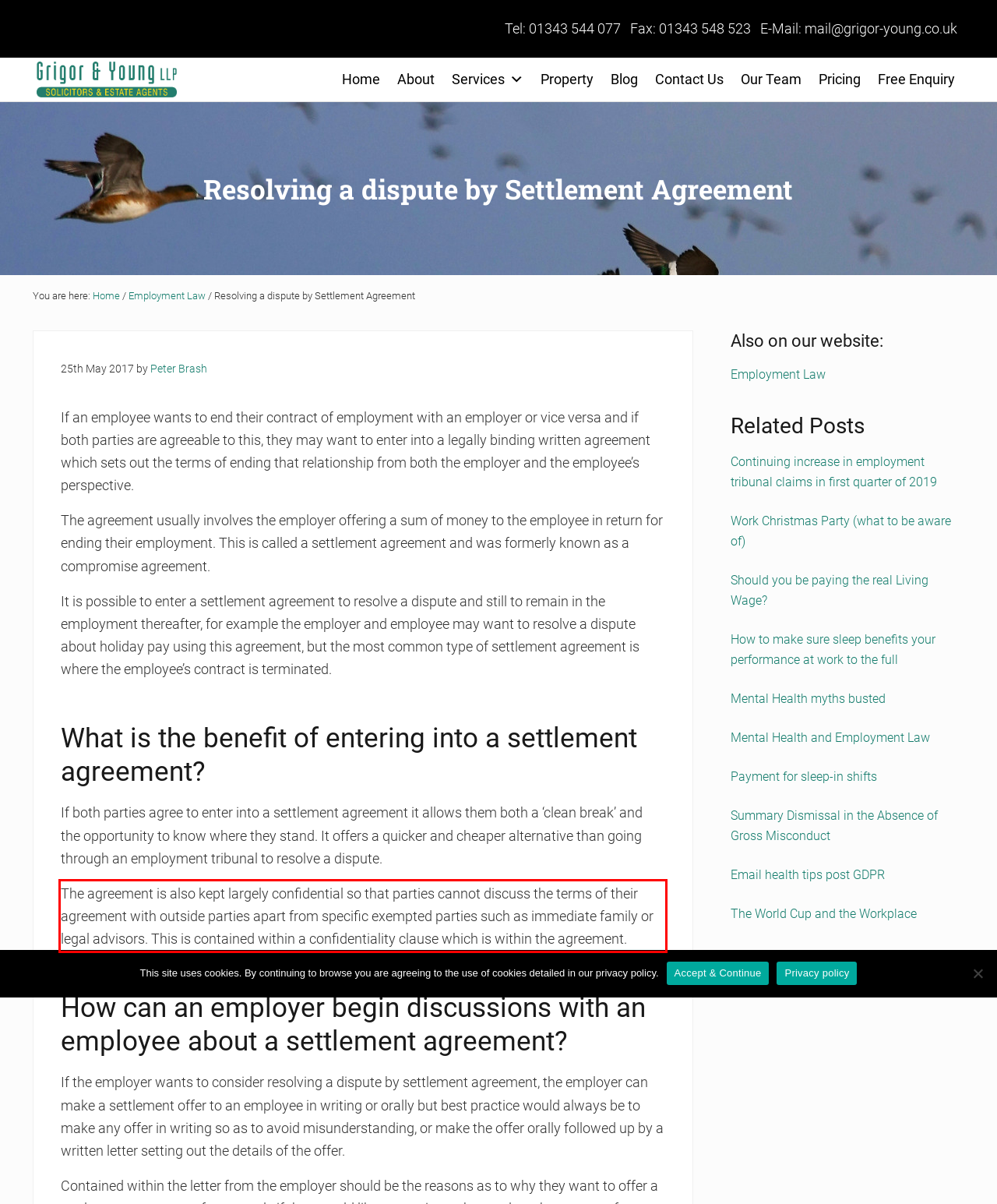Please recognize and transcribe the text located inside the red bounding box in the webpage image.

The agreement is also kept largely confidential so that parties cannot discuss the terms of their agreement with outside parties apart from specific exempted parties such as immediate family or legal advisors. This is contained within a confidentiality clause which is within the agreement.